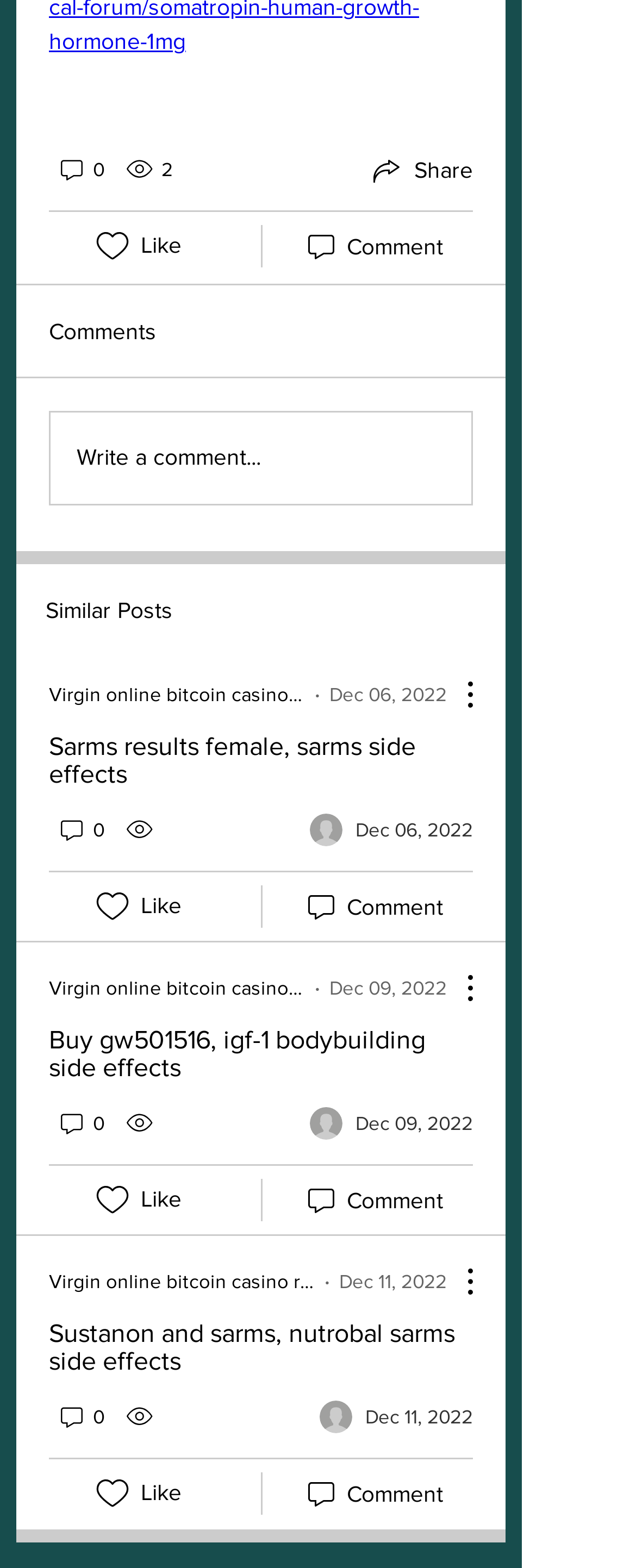Identify the coordinates of the bounding box for the element described below: "0 comments0". Return the coordinates as four float numbers between 0 and 1: [left, top, right, bottom].

[0.087, 0.517, 0.164, 0.542]